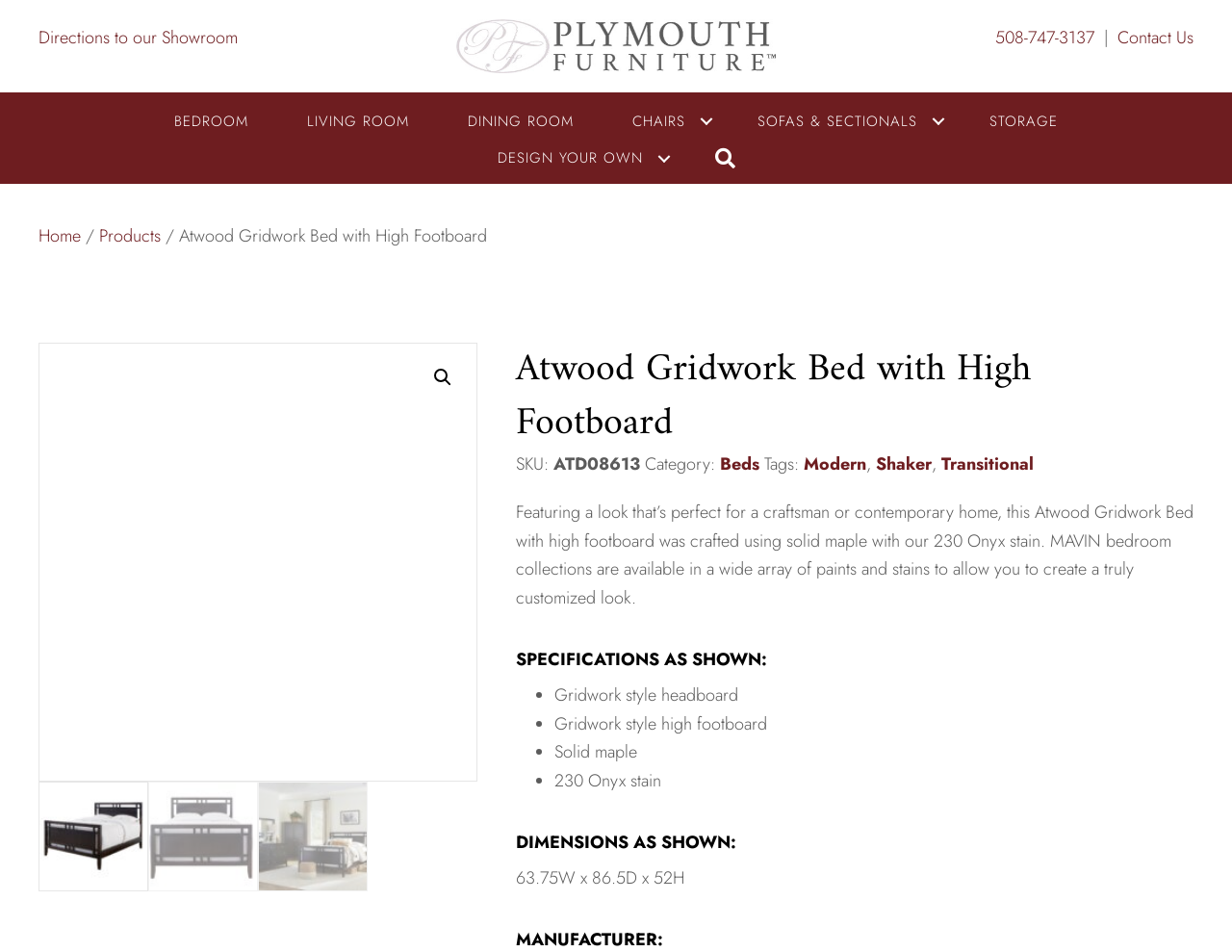Pinpoint the bounding box coordinates of the element that must be clicked to accomplish the following instruction: "Search for products". The coordinates should be in the format of four float numbers between 0 and 1, i.e., [left, top, right, bottom].

[0.345, 0.378, 0.373, 0.415]